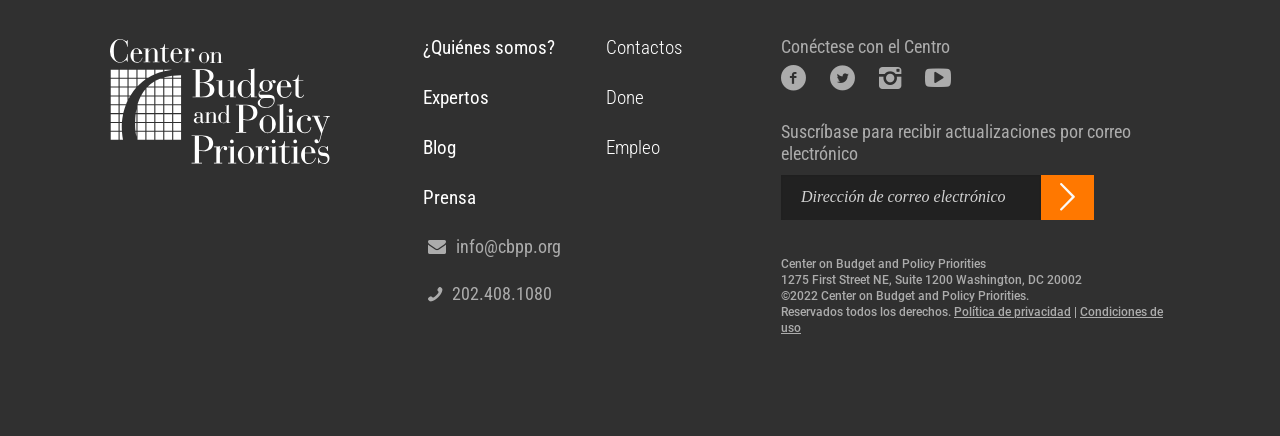Please respond in a single word or phrase: 
How many social media links are there?

4